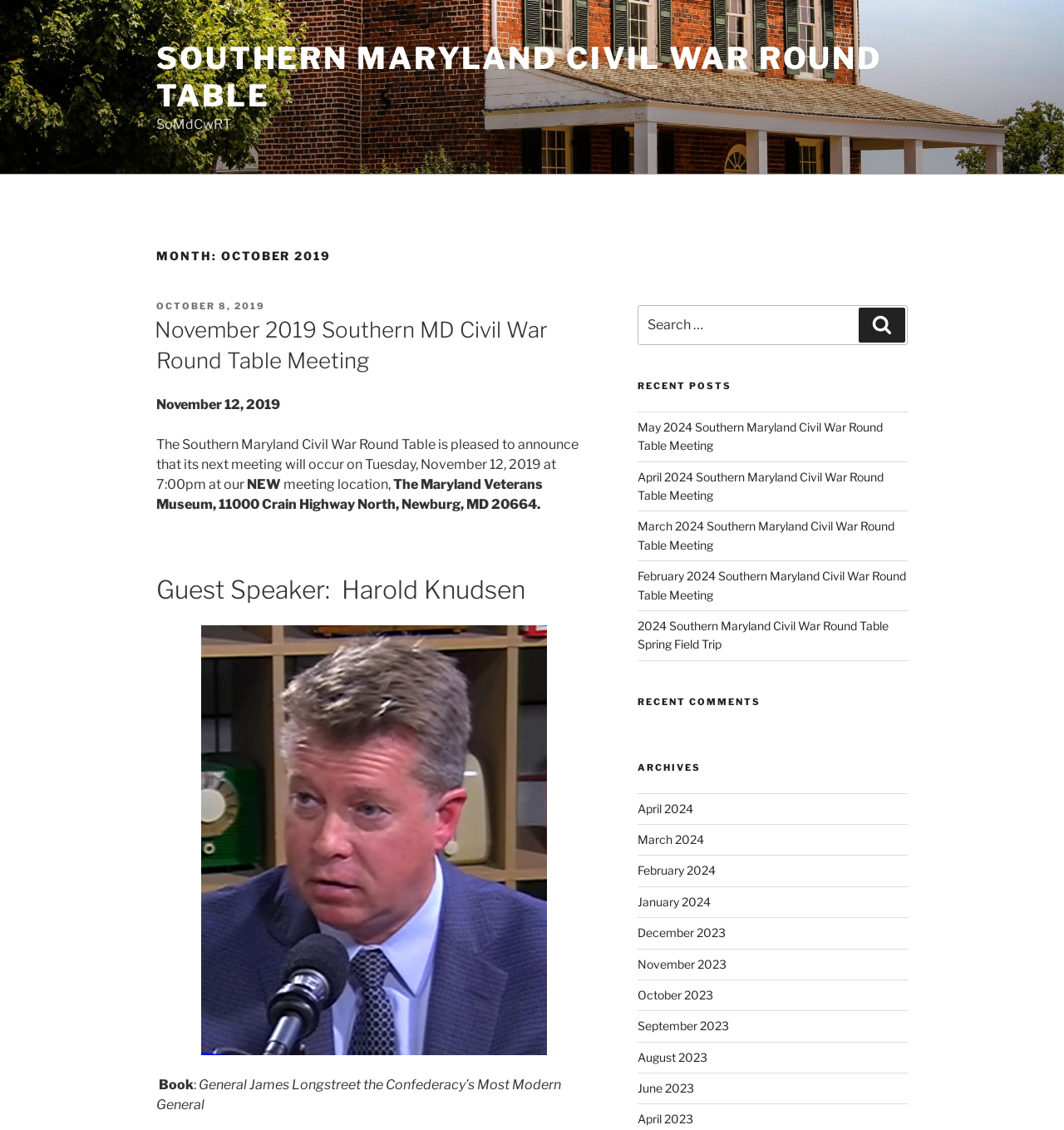What is the title of the book?
Please respond to the question with as much detail as possible.

I found the answer by looking at the text below the 'Guest Speaker:' heading, which mentions a book titled 'General James Longstreet the Confederacy’s Most Modern General'.